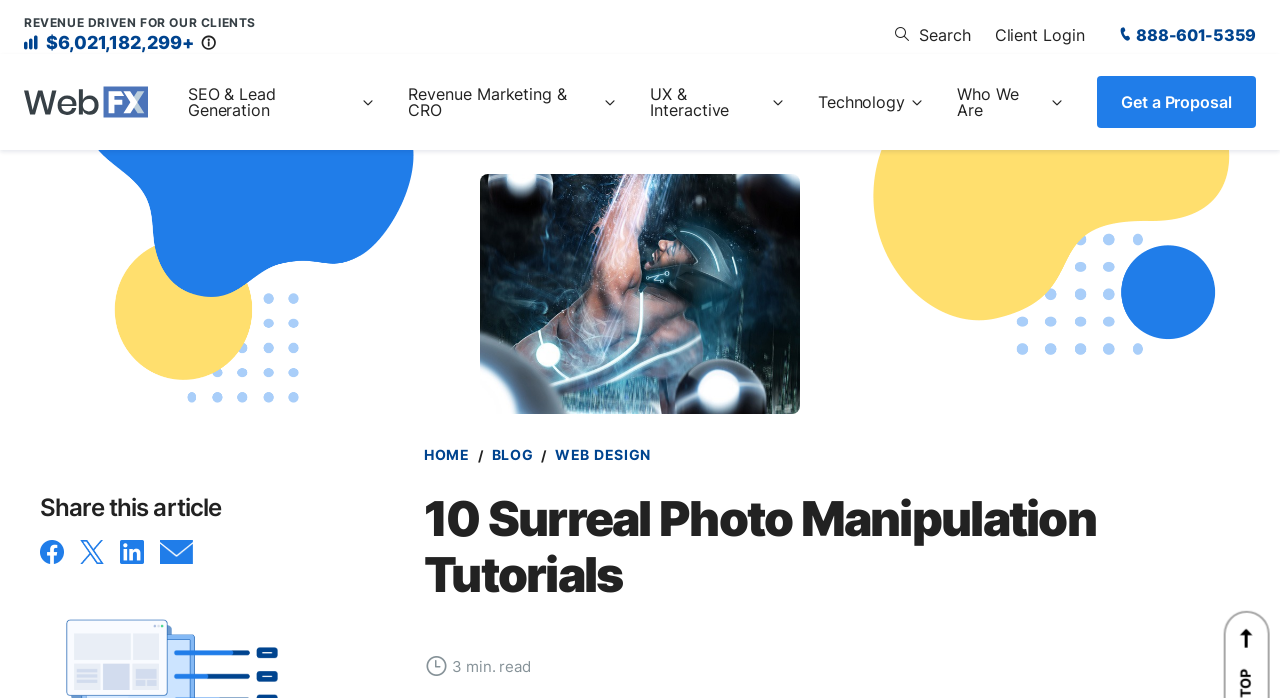Provide a one-word or one-phrase answer to the question:
What is the topic of the article?

Surreal Photo Manipulation Tutorials